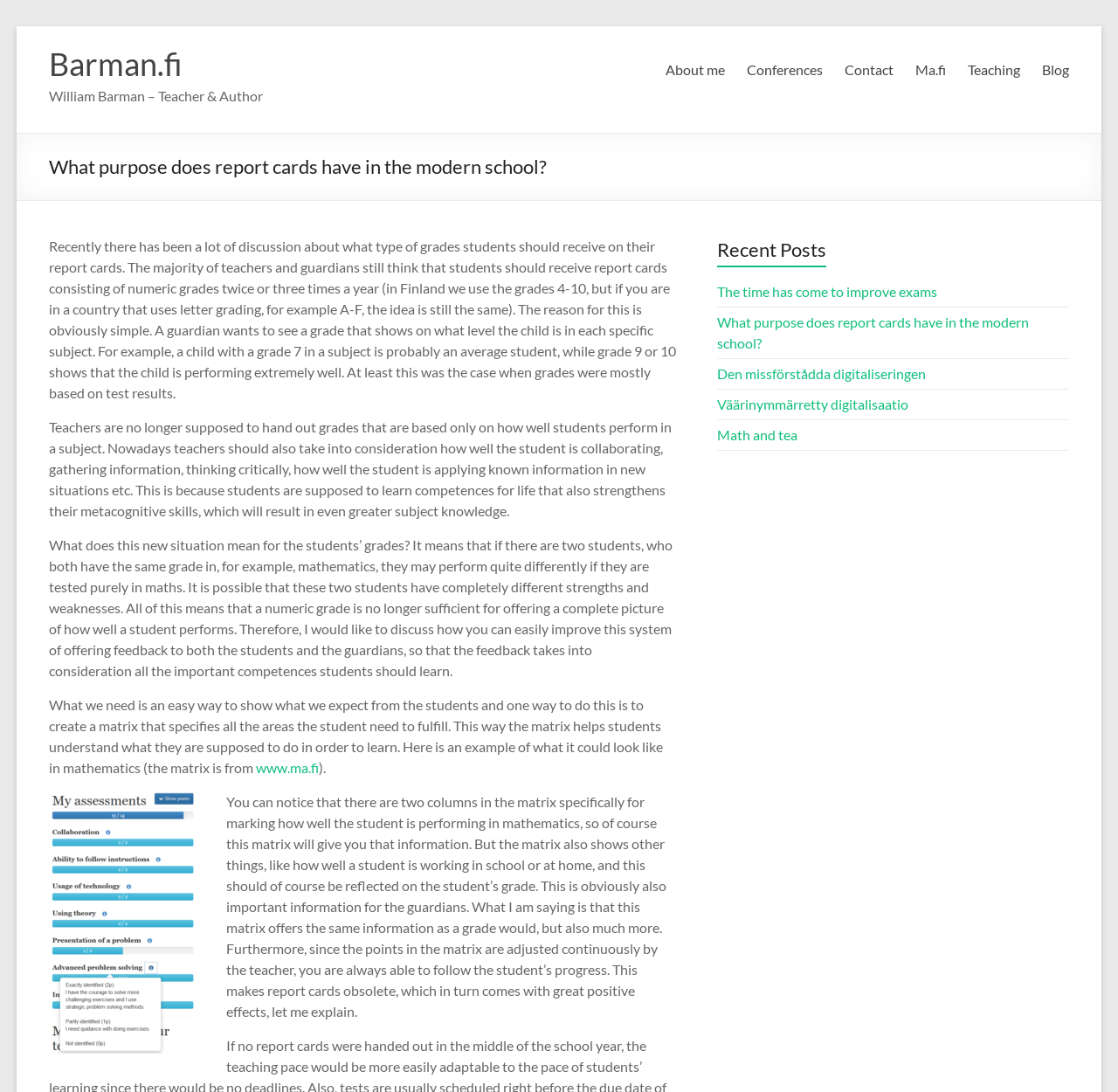Determine the bounding box coordinates for the element that should be clicked to follow this instruction: "Check the recent post 'The time has come to improve exams'". The coordinates should be given as four float numbers between 0 and 1, in the format [left, top, right, bottom].

[0.641, 0.259, 0.838, 0.274]